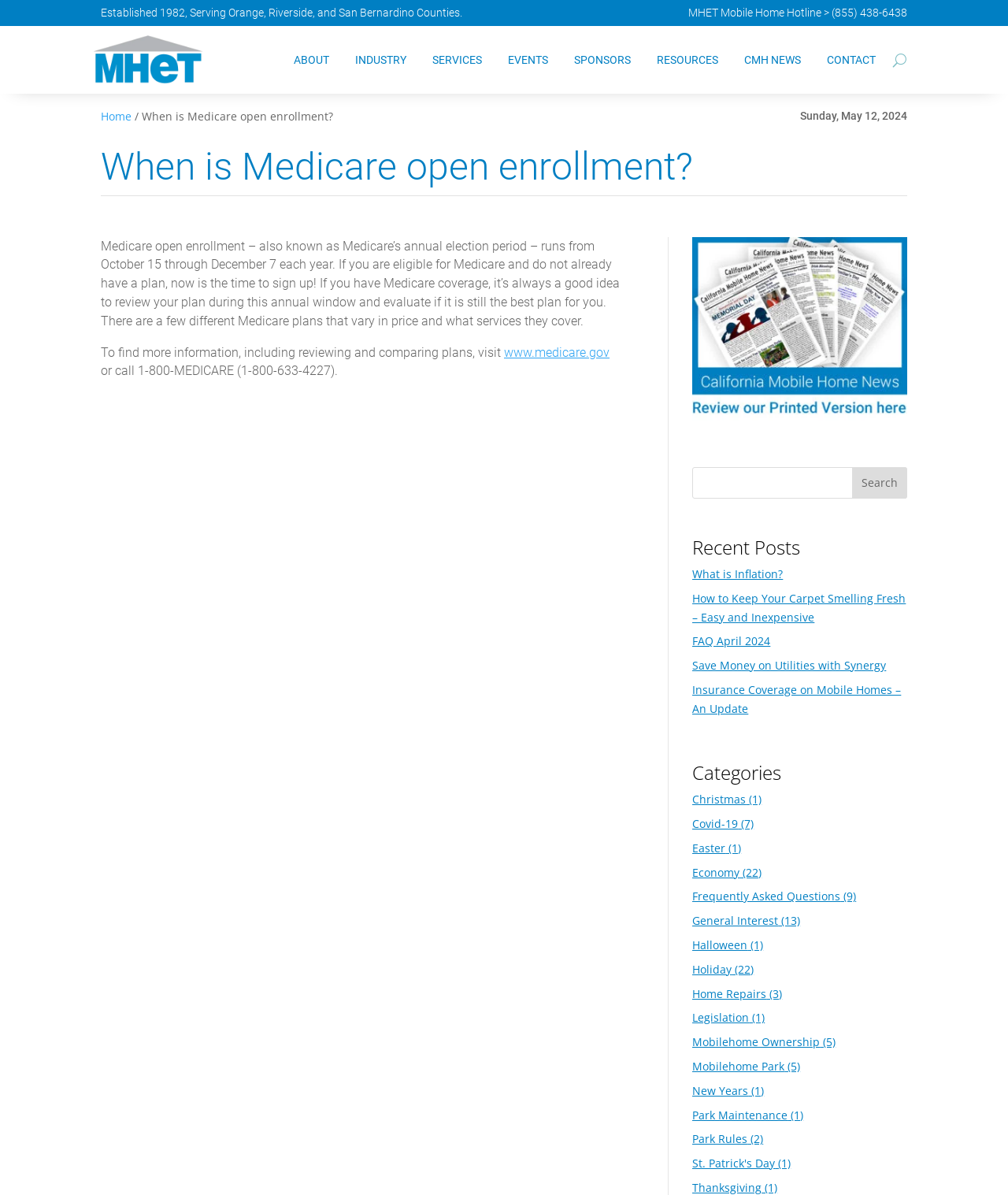Locate the bounding box coordinates of the UI element described by: "What is Inflation?". Provide the coordinates as four float numbers between 0 and 1, formatted as [left, top, right, bottom].

[0.687, 0.474, 0.777, 0.487]